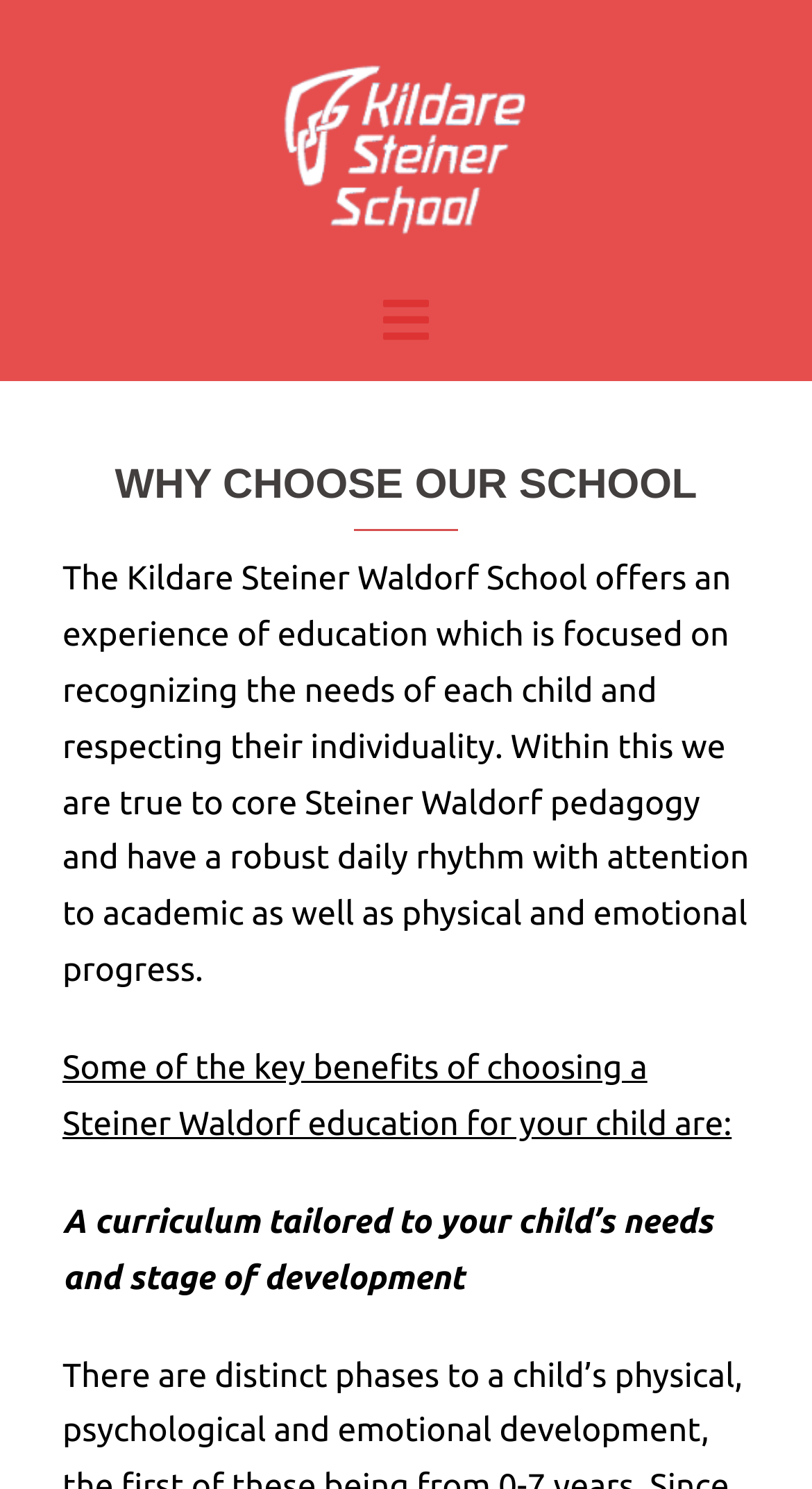What is the focus of the school's education?
Use the image to give a comprehensive and detailed response to the question.

The focus of the school's education can be inferred from the static text element which states that the school 'offers an experience of education which is focused on recognizing the needs of each child and respecting their individuality'.